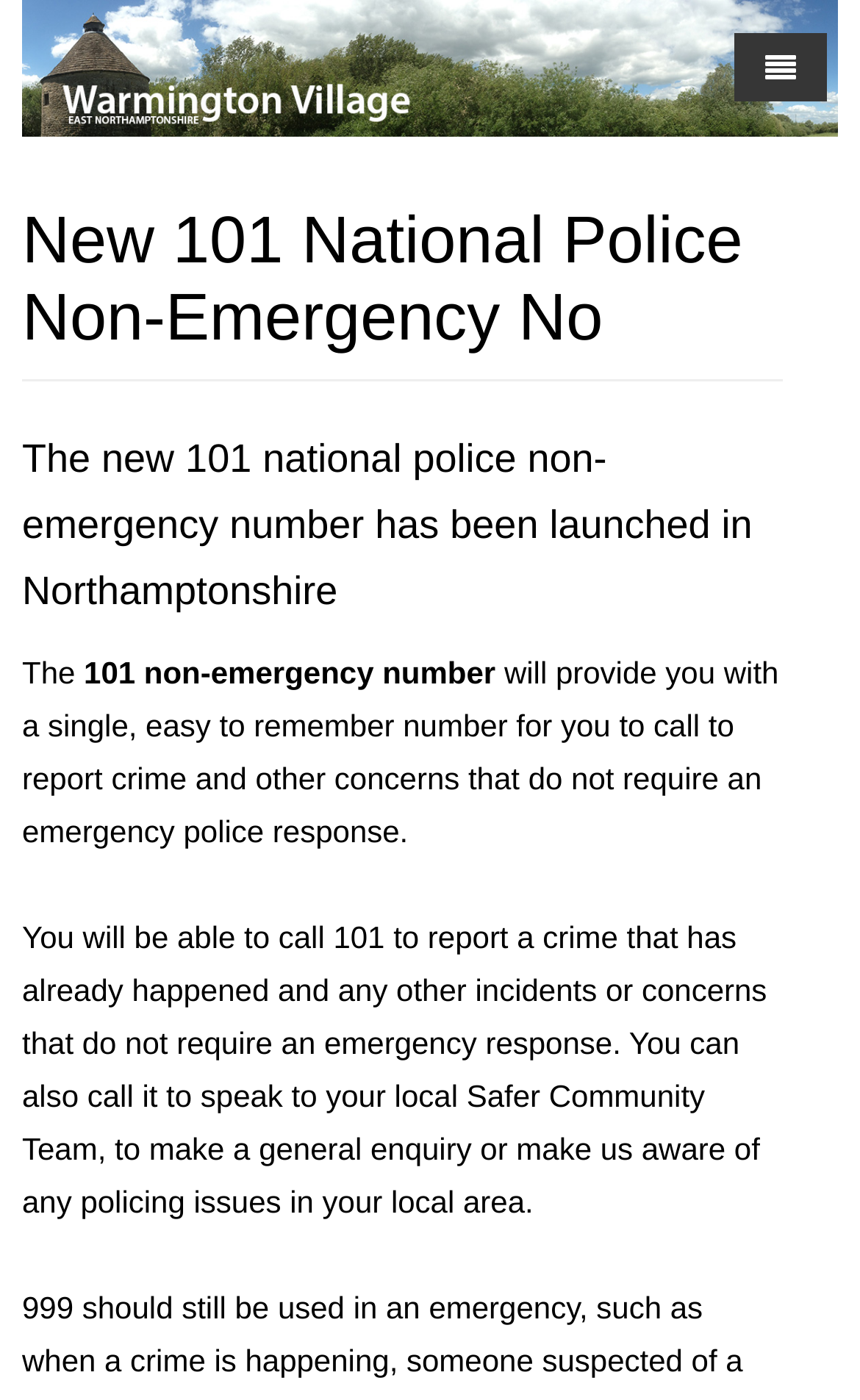Refer to the screenshot and give an in-depth answer to this question: What is the purpose of the 101 phone number?

The purpose of the 101 phone number is to report crime and other concerns that do not require an emergency police response, as mentioned in the text 'You will be able to call 101 to report a crime that has already happened and any other incidents or concerns that do not require an emergency response'.